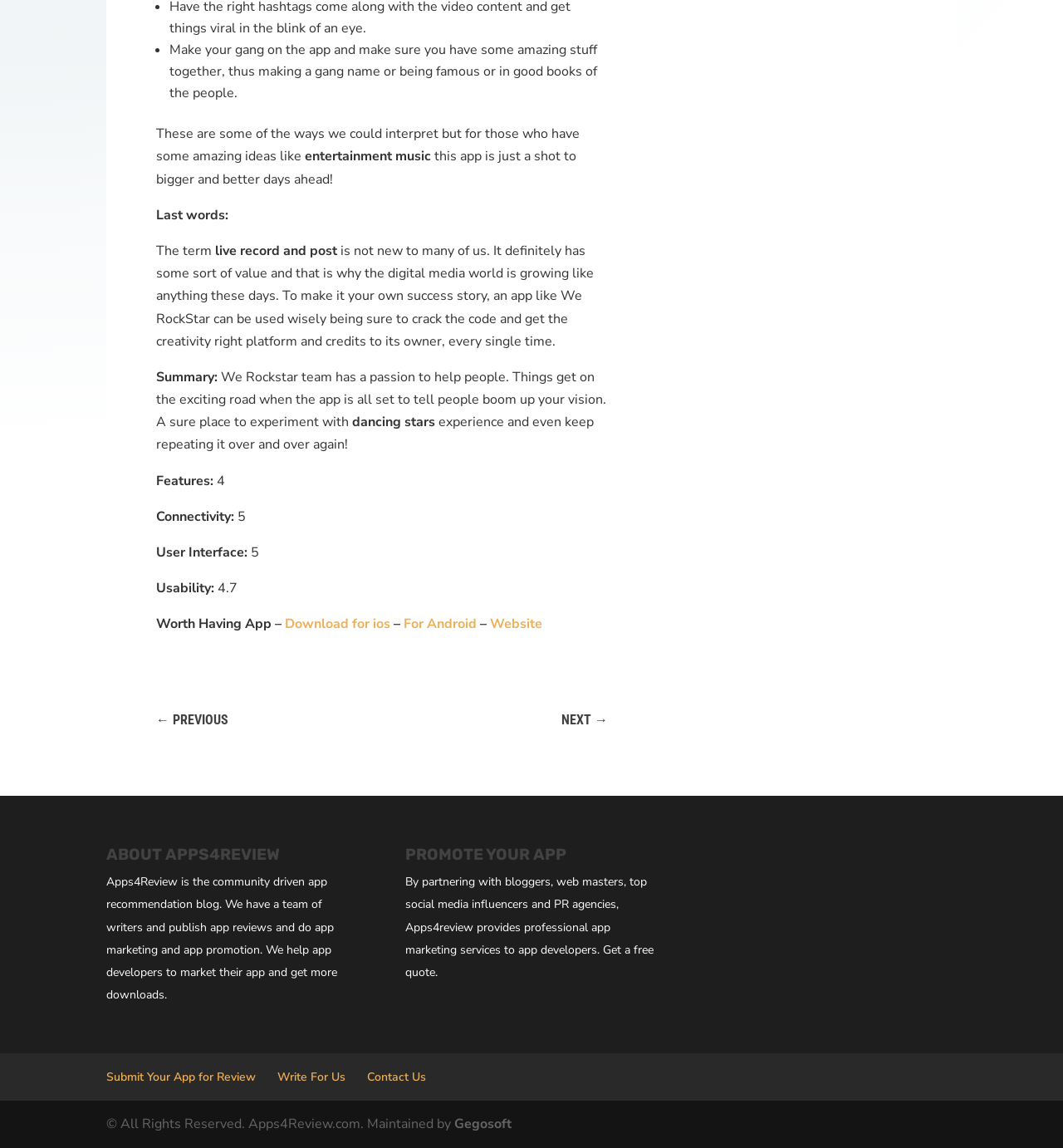Using details from the image, please answer the following question comprehensively:
What can be done on the We RockStar app?

On the We RockStar app, users can make a gang, post content, and live record, as mentioned in the text 'Make your gang on the app and make sure you have some amazing stuff together, thus making a gang name or being famous or in good books of the people.' and 'live record and post'.